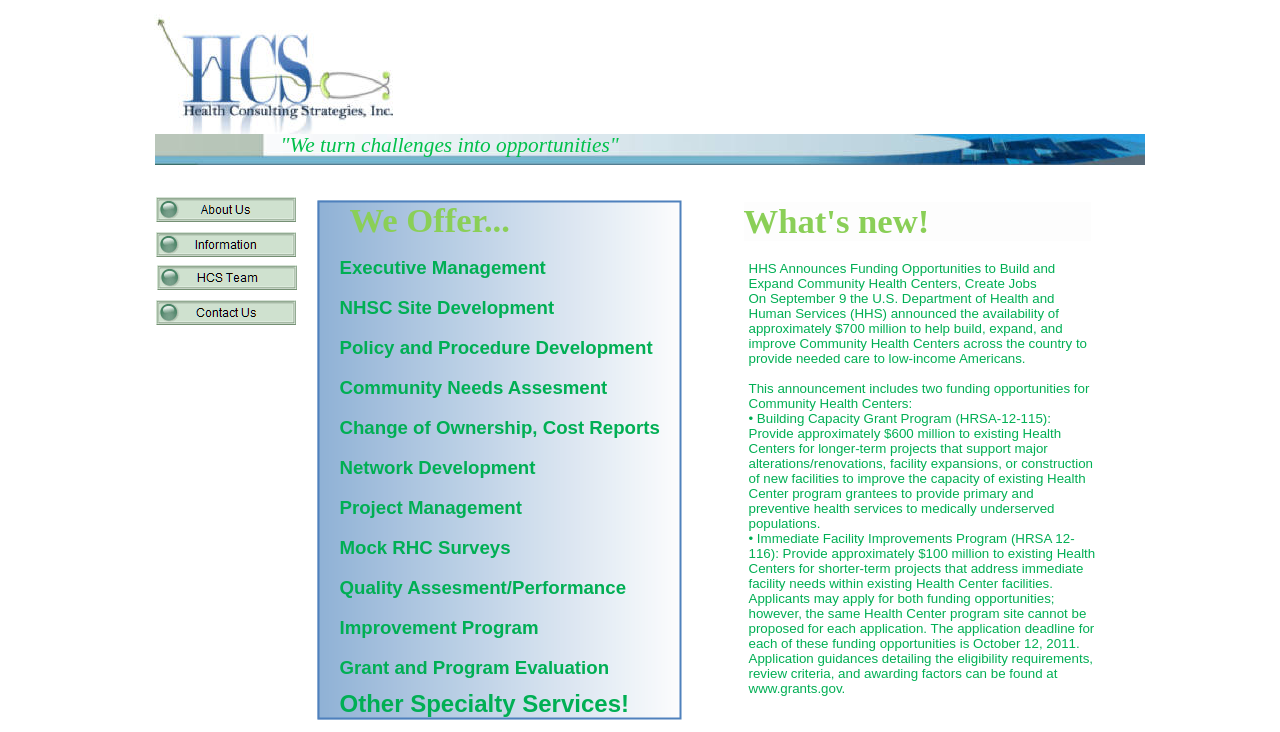Illustrate the webpage thoroughly, mentioning all important details.

The webpage appears to be a company's services page, with a focus on healthcare consulting. At the top, there are four links, each accompanied by an image, arranged vertically and aligned to the left. Below these links, there is a heading that reads "We turn challenges into opportunities". 

To the right of the heading, there are several sections of text, each describing a different service offered by the company. These services include Executive Management, NHSC Site Development, Policy and Procedure Development, and several others. Each section has a brief title followed by a short description.

Further down the page, there is a news article or announcement about funding opportunities for Community Health Centers. The article is divided into several paragraphs, with headings and bullet points. The text describes the funding opportunities, including the Building Capacity Grant Program and the Immediate Facility Improvements Program, and provides details on the application process and deadlines.